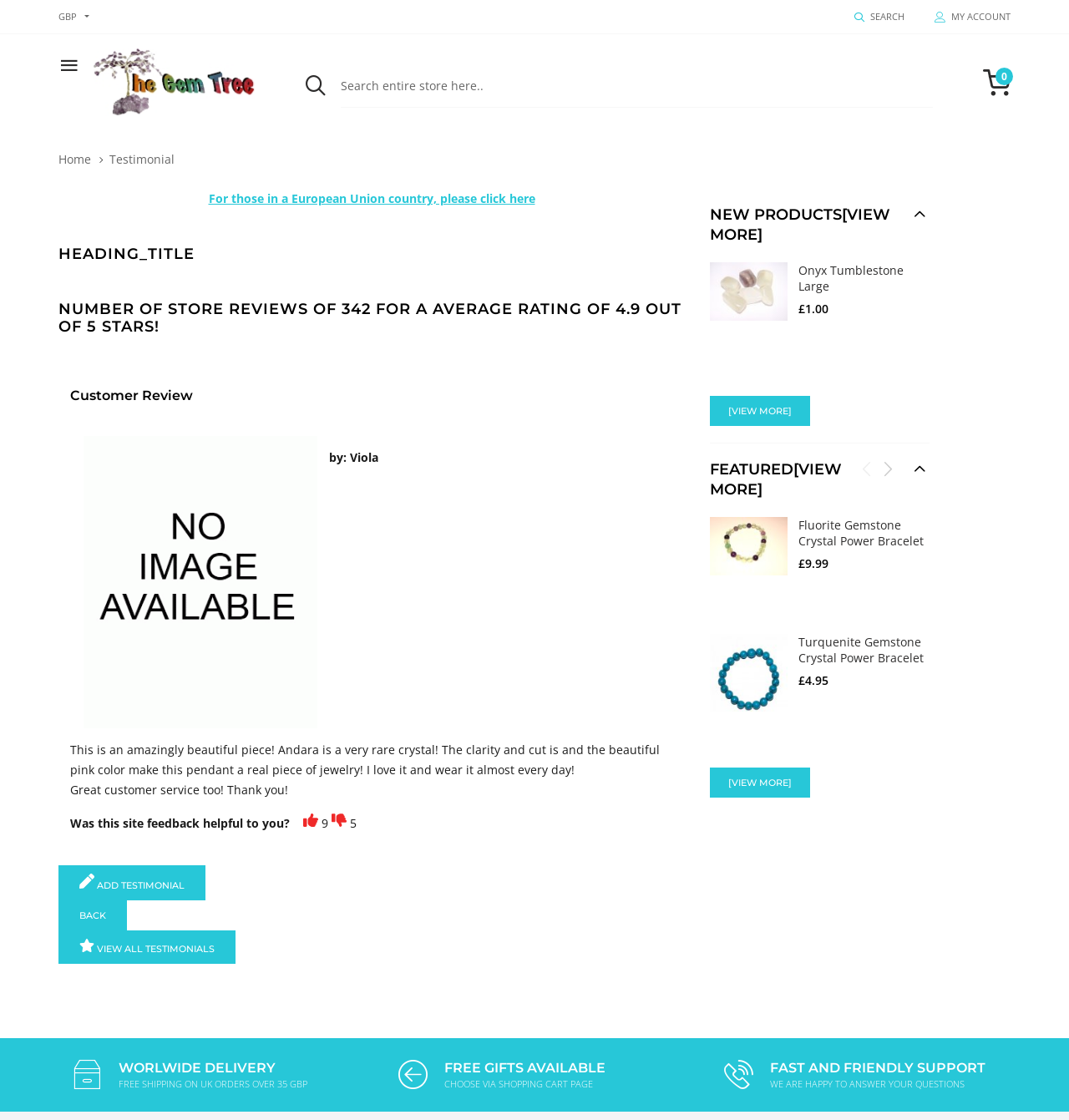Given the element description Home, specify the bounding box coordinates of the corresponding UI element in the format (top-left x, top-left y, bottom-right x, bottom-right y). All values must be between 0 and 1.

[0.055, 0.135, 0.085, 0.149]